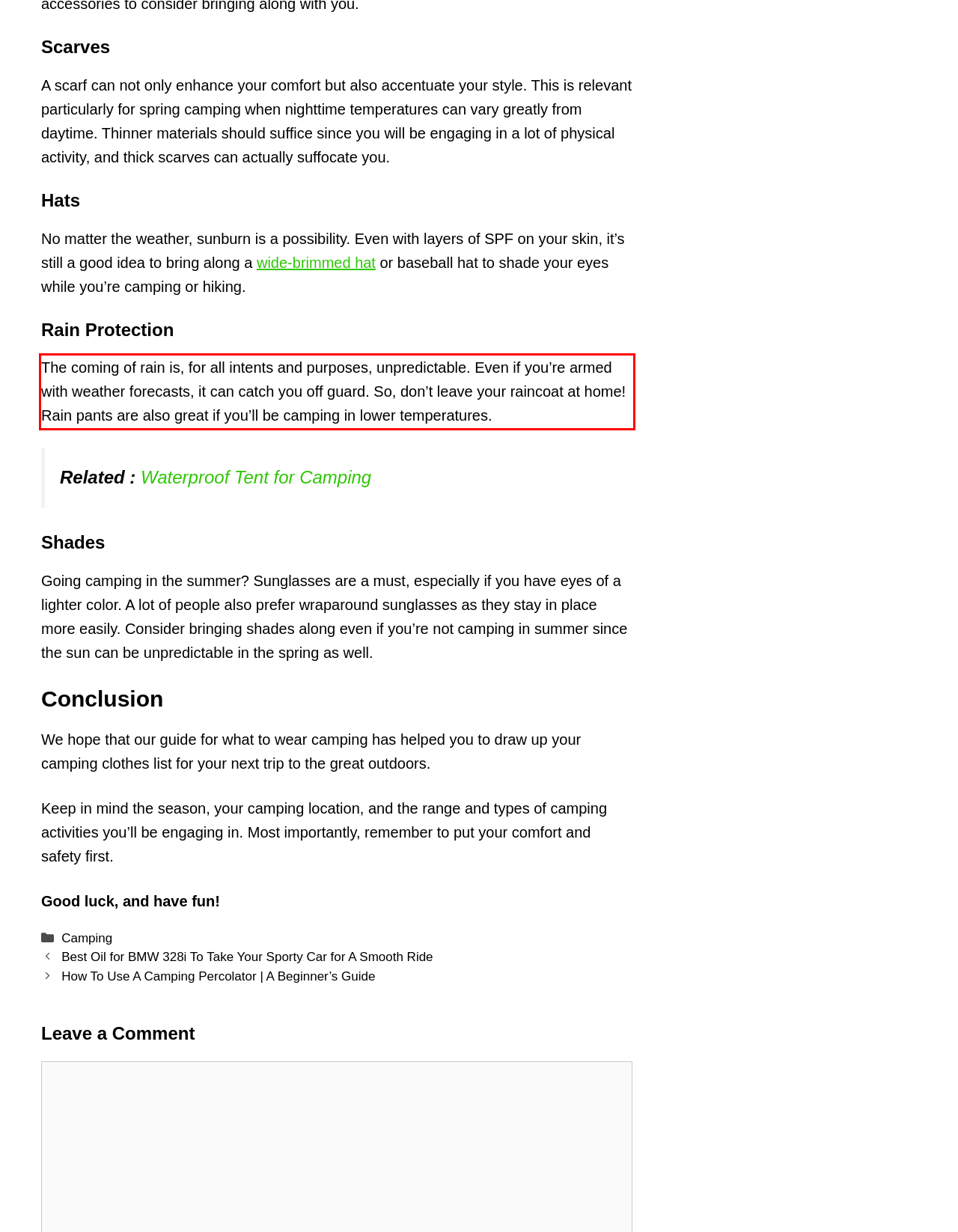You are looking at a screenshot of a webpage with a red rectangle bounding box. Use OCR to identify and extract the text content found inside this red bounding box.

The coming of rain is, for all intents and purposes, unpredictable. Even if you’re armed with weather forecasts, it can catch you off guard. So, don’t leave your raincoat at home! Rain pants are also great if you’ll be camping in lower temperatures.